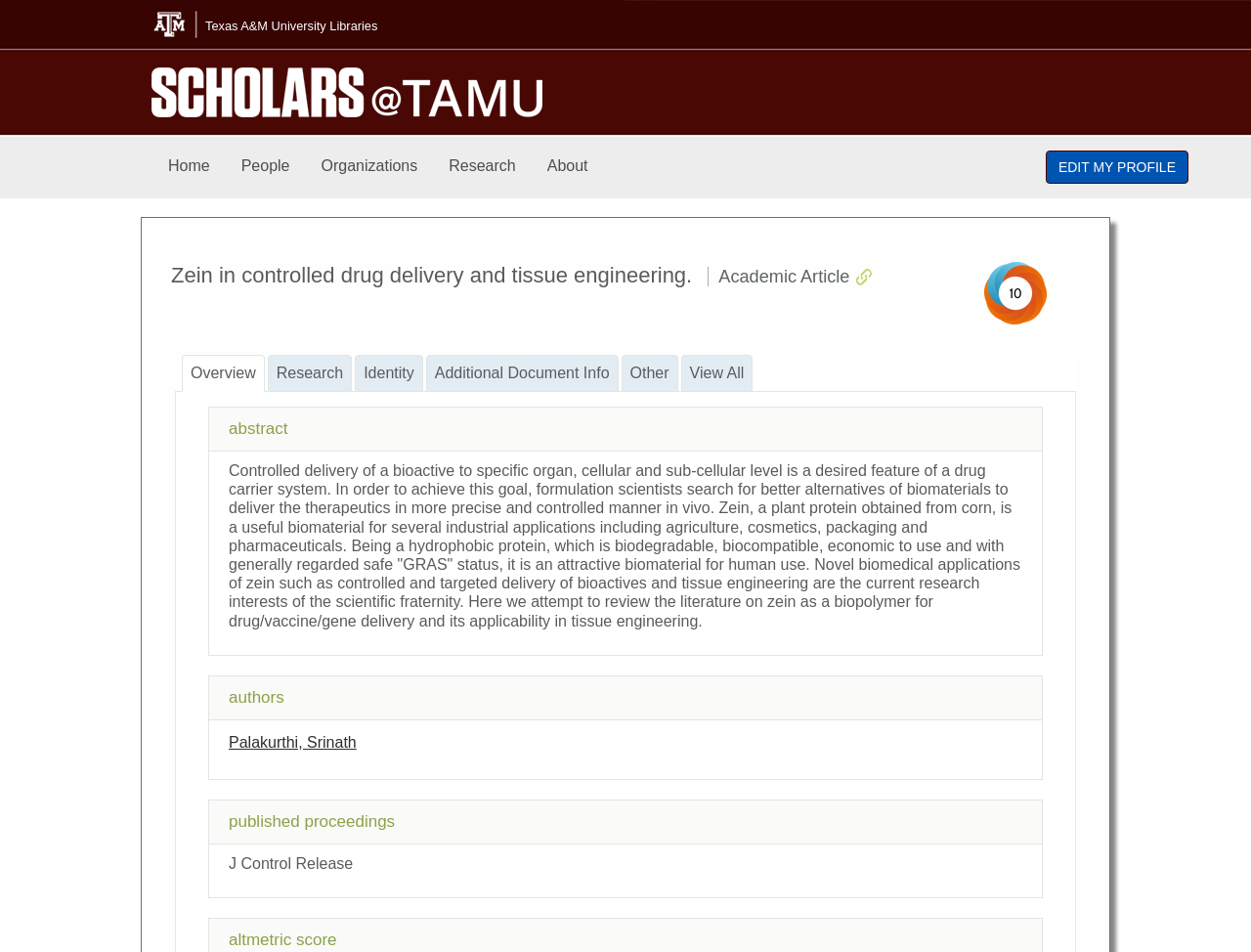Identify the bounding box coordinates for the UI element described as: "EDIT MY PROFILE".

[0.836, 0.158, 0.95, 0.193]